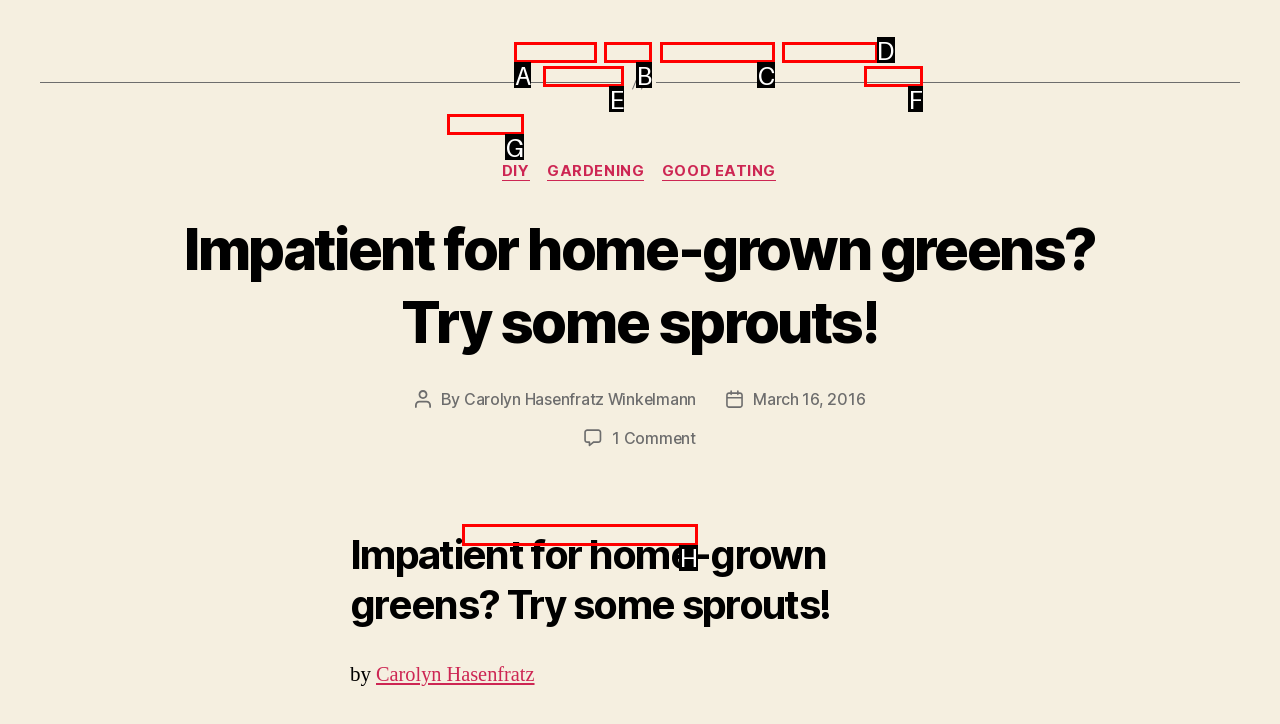Select the letter of the element you need to click to complete this task: View the post author's profile
Answer using the letter from the specified choices.

H